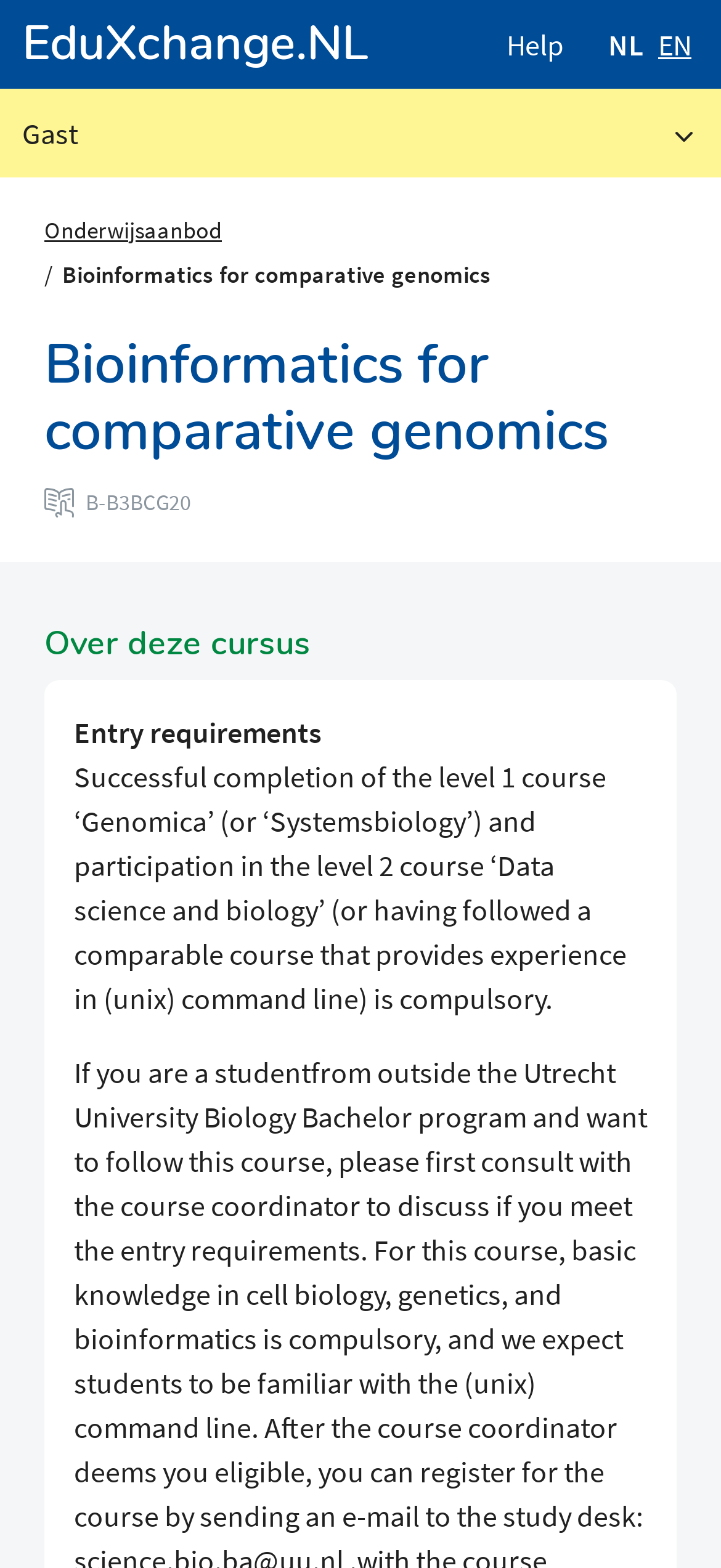Use a single word or phrase to respond to the question:
What is the language of the webpage?

EN